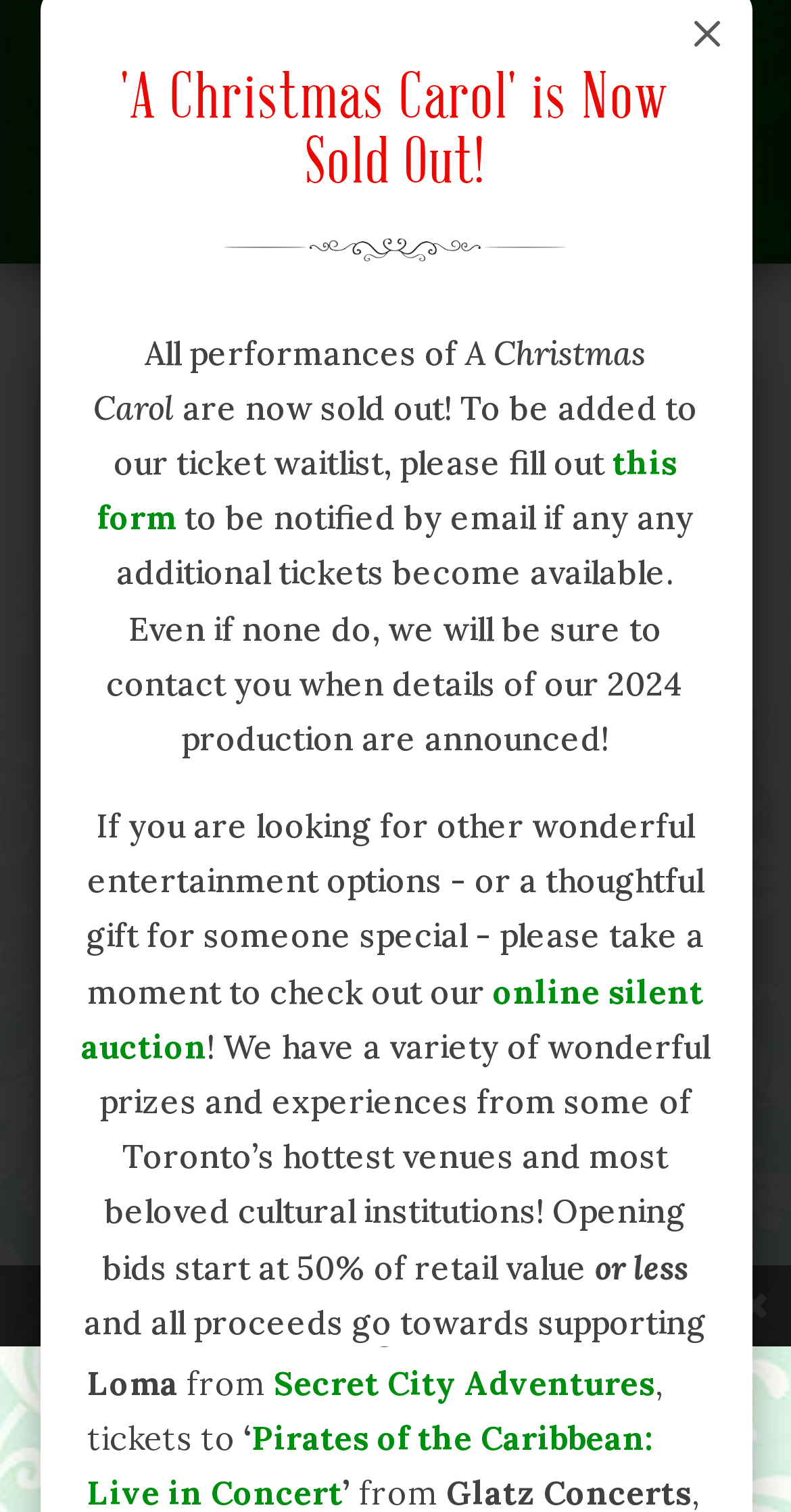What type of gifts can be found in the silent auction?
Give a single word or phrase as your answer by examining the image.

Unique and affordable